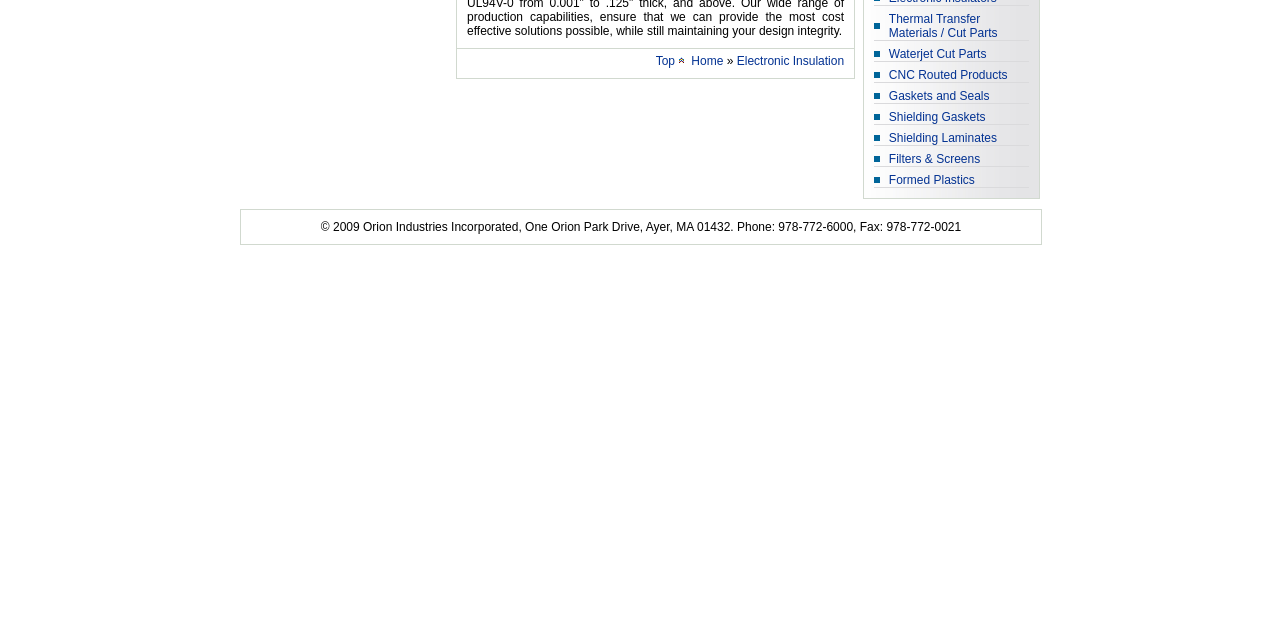Locate the UI element described as follows: "Formed Plastics". Return the bounding box coordinates as four float numbers between 0 and 1 in the order [left, top, right, bottom].

[0.694, 0.27, 0.762, 0.292]